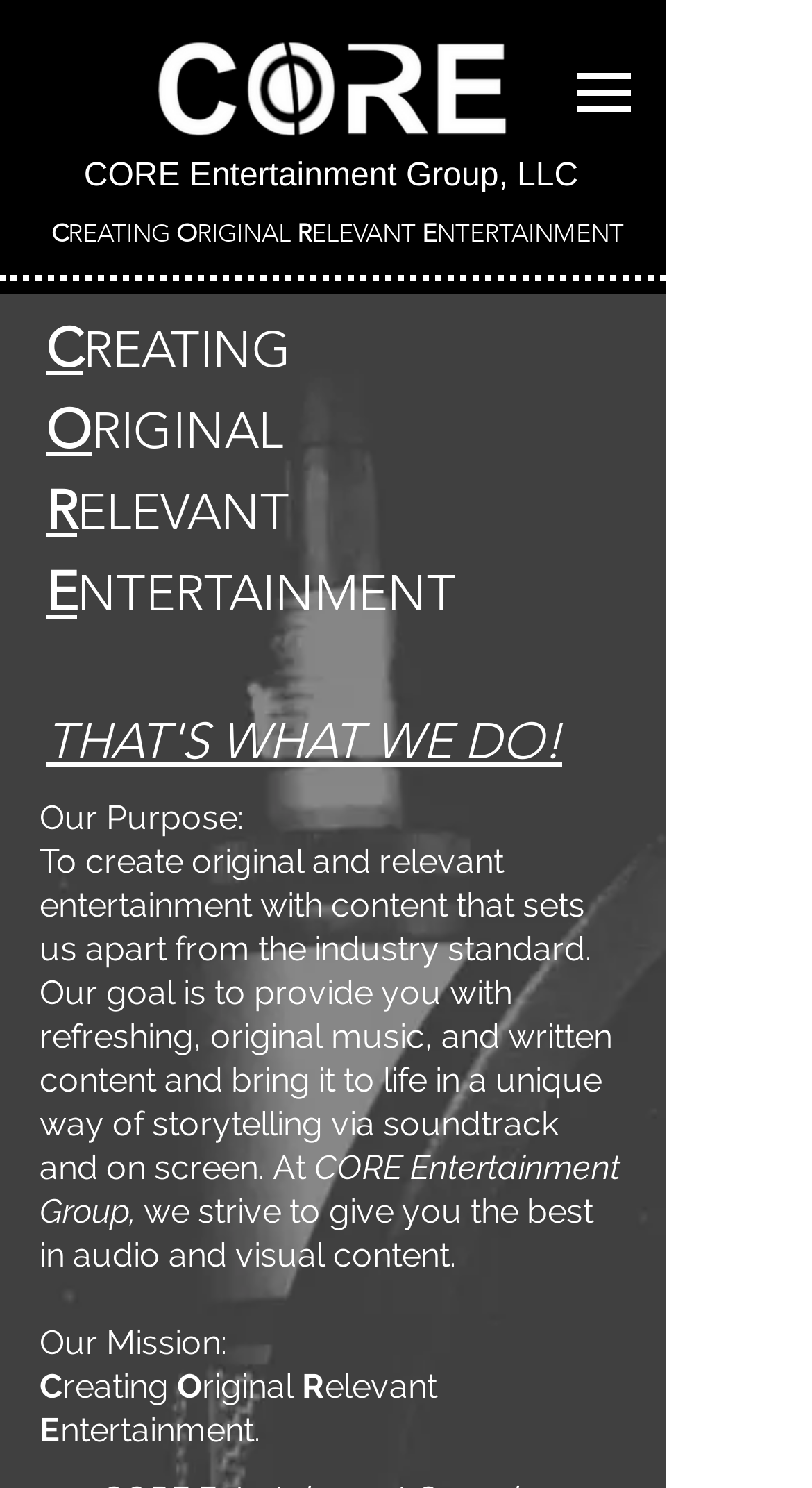Can you find and provide the title of the webpage?

CORE Entertainment Group, LLC